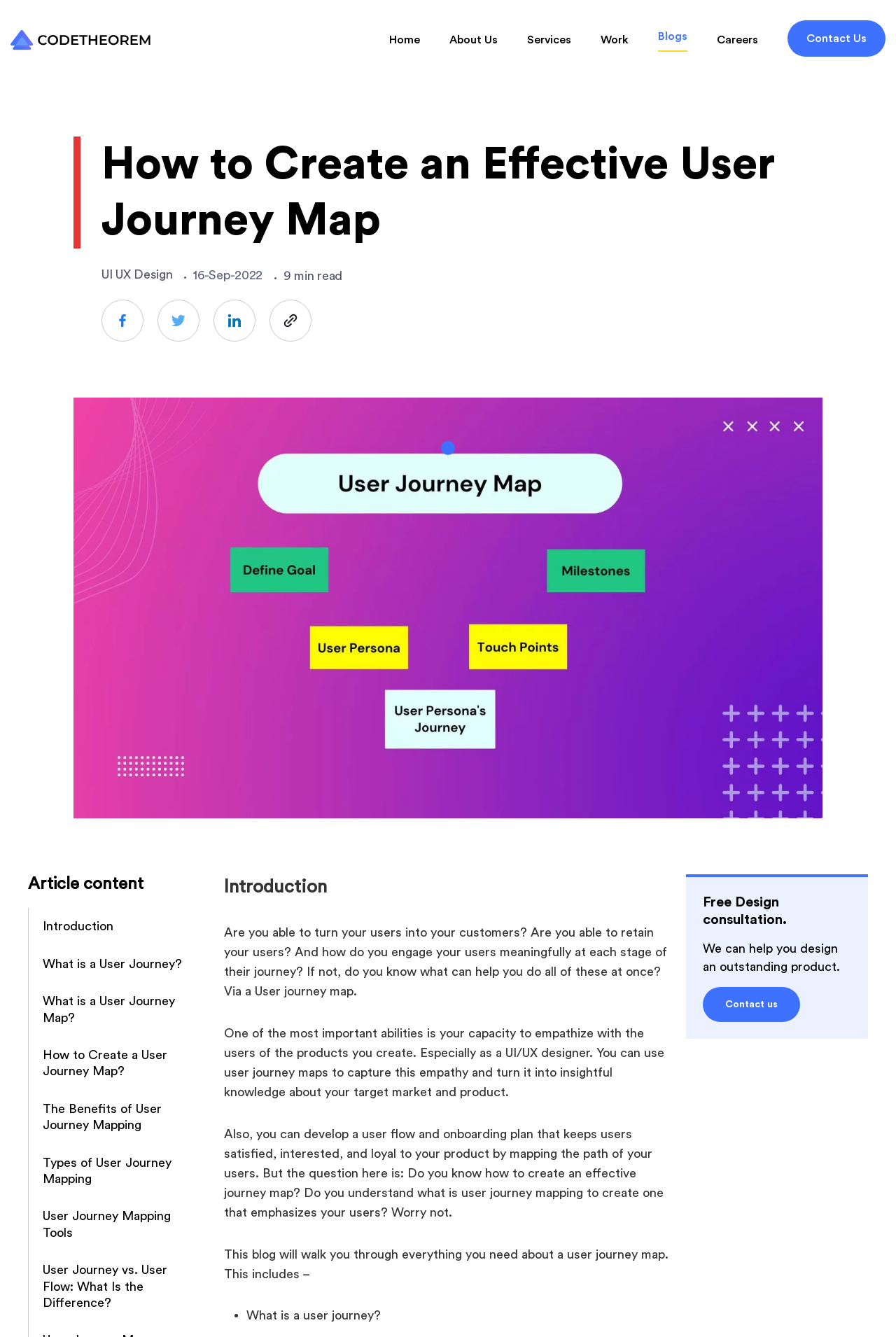What is the author's profession?
From the image, provide a succinct answer in one word or a short phrase.

UI/UX designer